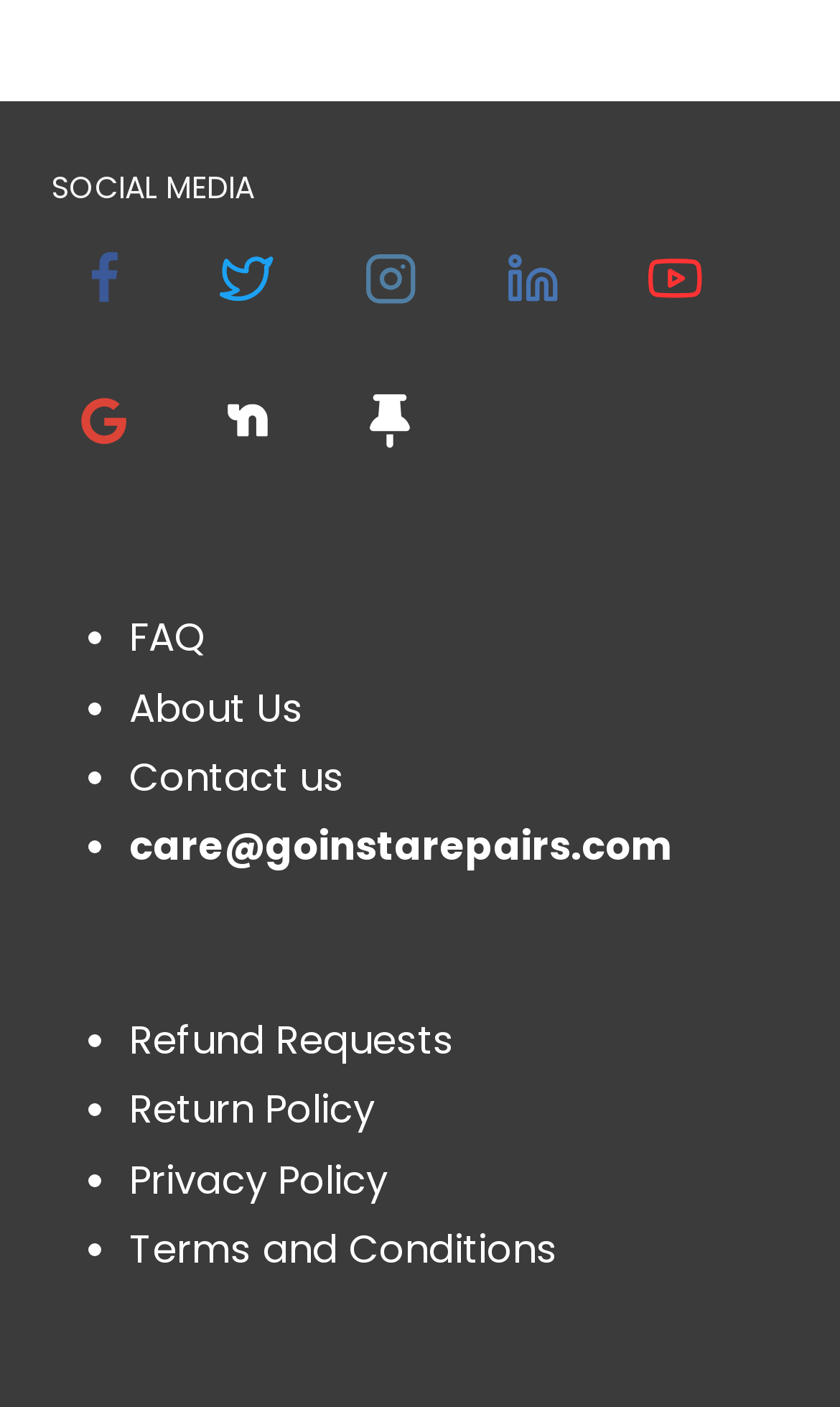Based on the element description: "aria-label="Thumbtack"", identify the UI element and provide its bounding box coordinates. Use four float numbers between 0 and 1, [left, top, right, bottom].

[0.4, 0.261, 0.528, 0.337]